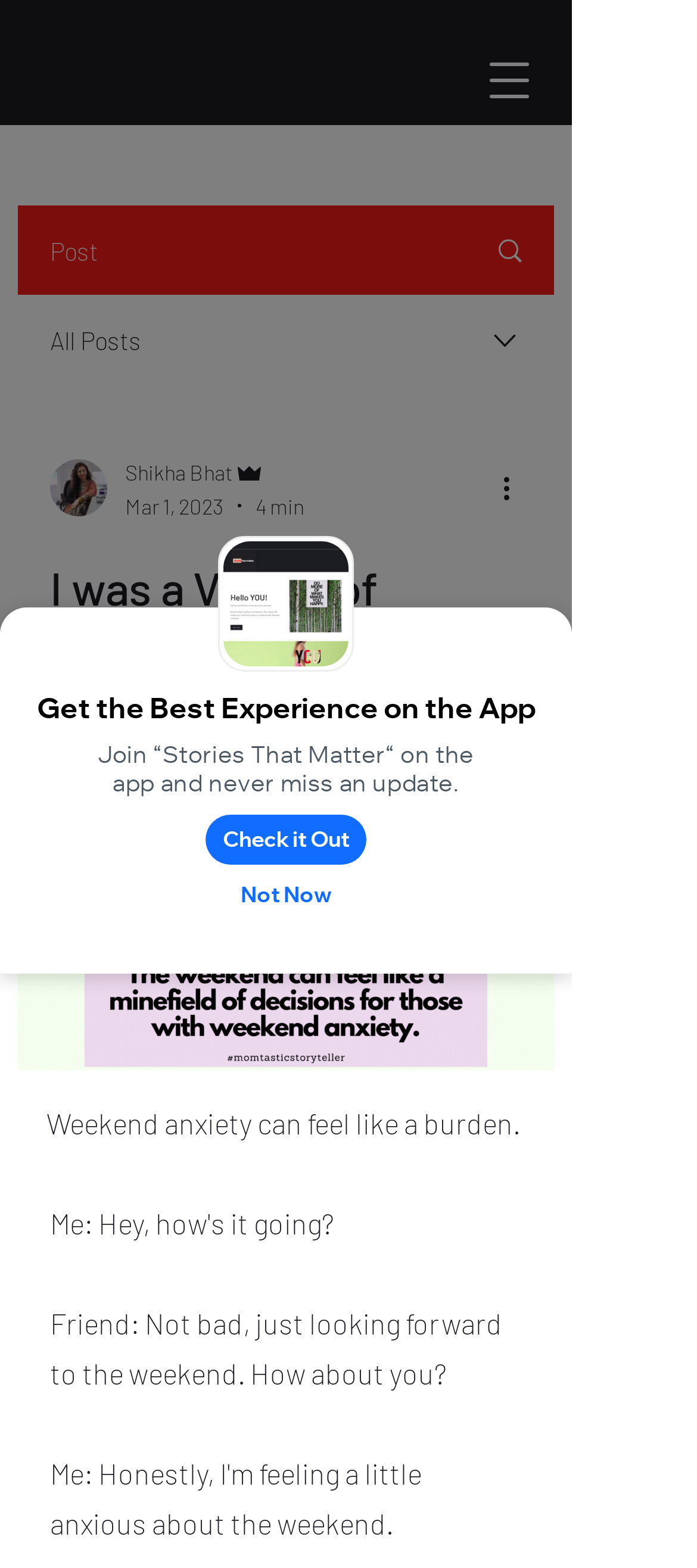What is the estimated reading time of the article?
Based on the visual, give a brief answer using one word or a short phrase.

4 min